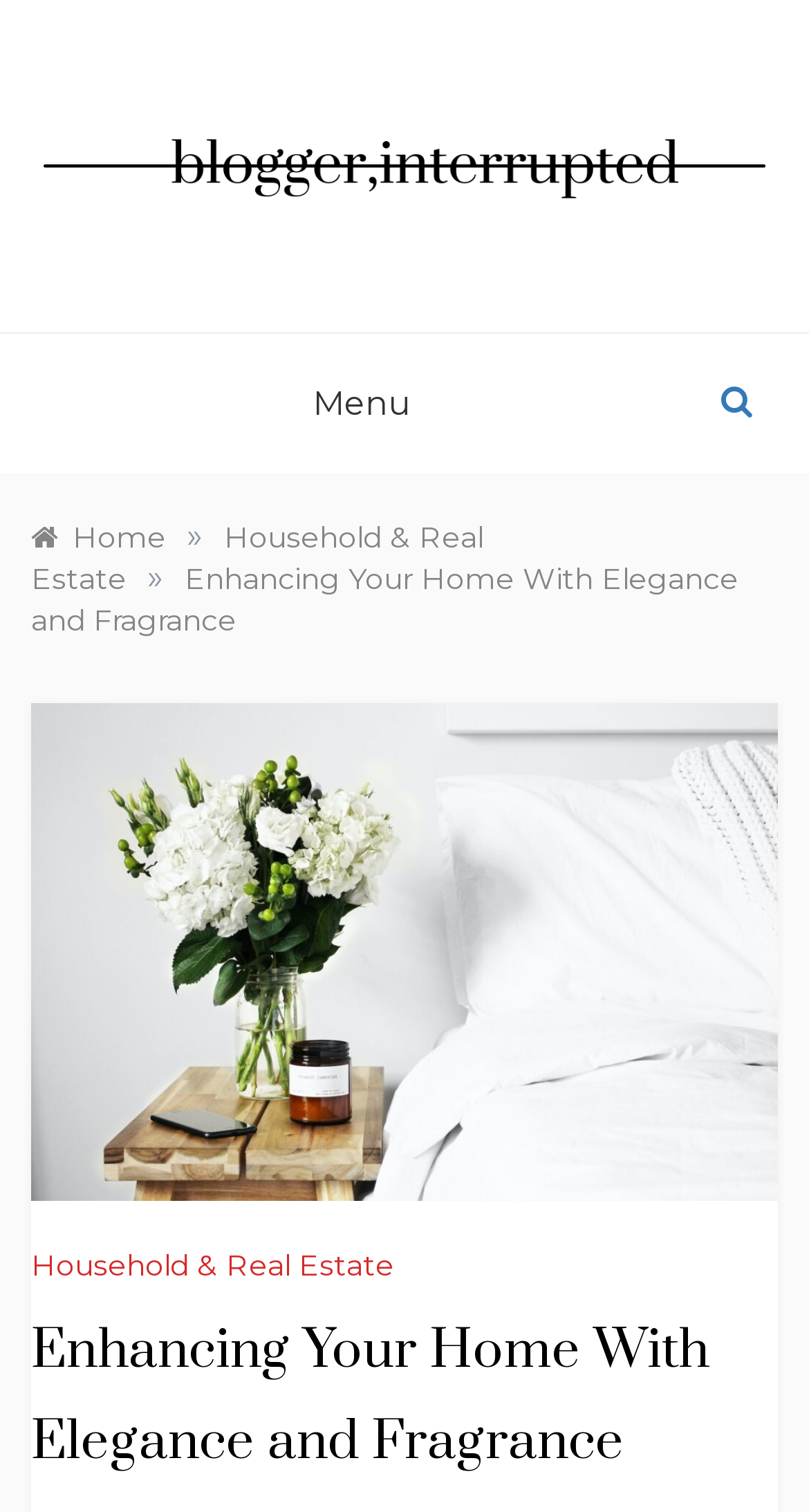Determine the bounding box for the described HTML element: "Household & Real Estate". Ensure the coordinates are four float numbers between 0 and 1 in the format [left, top, right, bottom].

[0.038, 0.343, 0.597, 0.395]